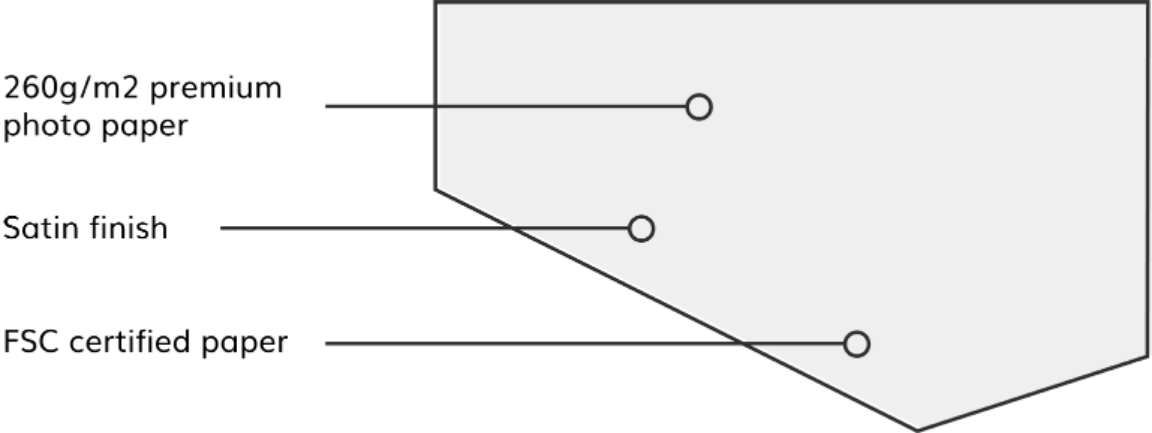Provide a comprehensive description of the image.

This image illustrates the key features of a premium poster made from high-quality materials. It highlights that the poster is printed on 260g/m² premium photo paper, ensuring superior durability and vibrant color reproduction. Additionally, it features a satin finish that enhances the visual appeal while providing a touch of elegance. The paper used is FSC certified, indicating that it is sourced from responsibly managed forests, thus ensuring environmental sustainability. This combination of high-quality materials makes the poster not only an aesthetic addition to any decor but also a product crafted with care for both quality and the environment.